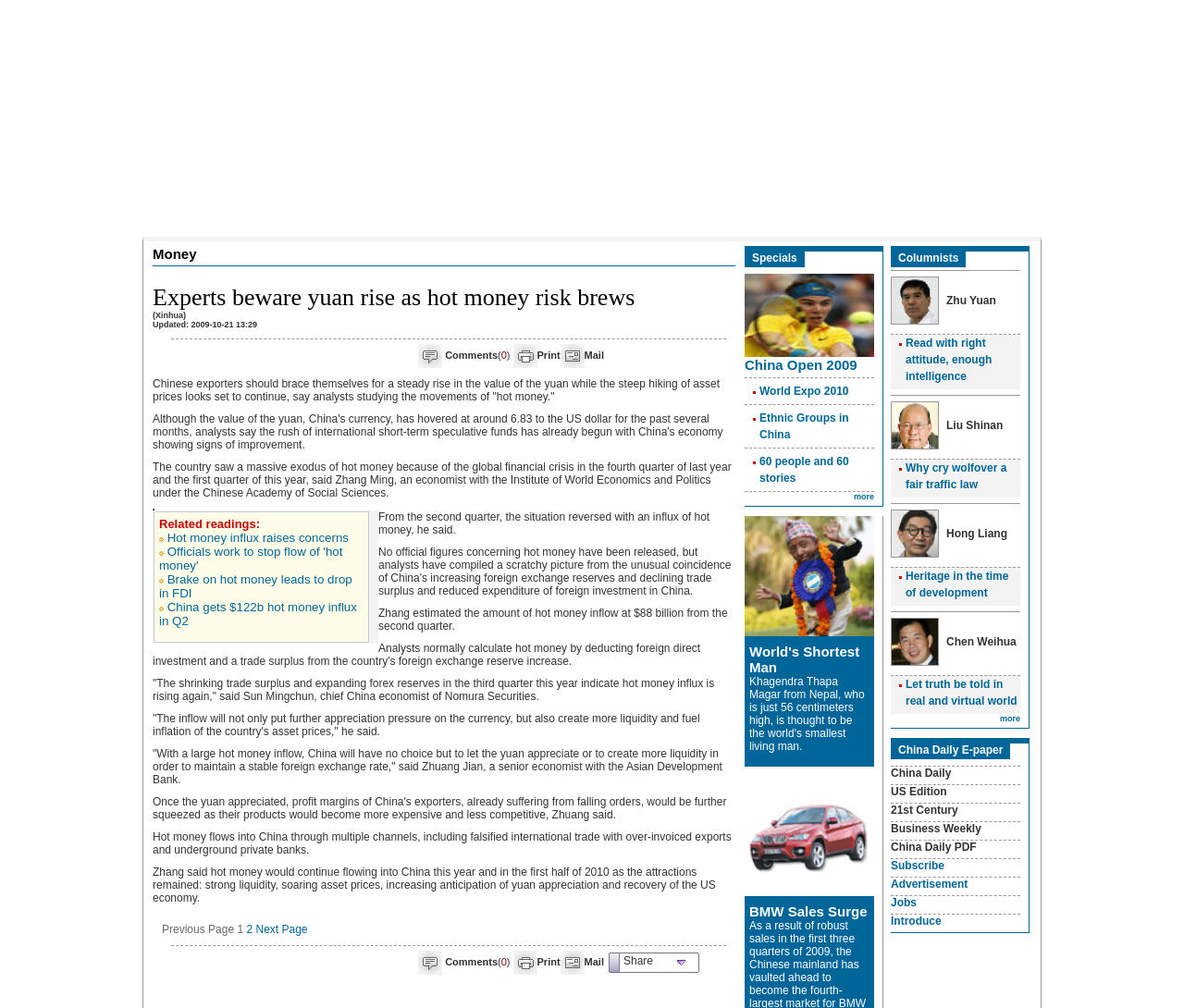Write an elaborate caption that captures the essence of the webpage.

This webpage appears to be a news article discussing the rise of the yuan and the influx of "hot money" into China. The article is titled "Experts beware yuan rise as hot money risk brews" and is attributed to Xinhua, with an update date of October 21, 2009.

At the top of the page, there is a table with a heading "Money" and a subheading with the article title. Below this, there is a table with links to "Comments", "Print", and "Mail" options.

The main content of the article is divided into several paragraphs, with quotes from various economists and experts discussing the impact of hot money on China's economy. The text is accompanied by several images, including a series of small icons and a larger image related to the article's topic.

On the right-hand side of the page, there is a section with links to related readings, including articles with titles such as "Hot money influx raises concerns" and "China gets $122b hot money influx in Q2". Below this, there are links to other news articles and special features, including "China Open 2009", "World Expo 2010", and "Ethnic Groups in China".

At the bottom of the page, there are links to navigate to previous and next pages, as well as a table with links to "Comments", "Print", and "Mail" options.